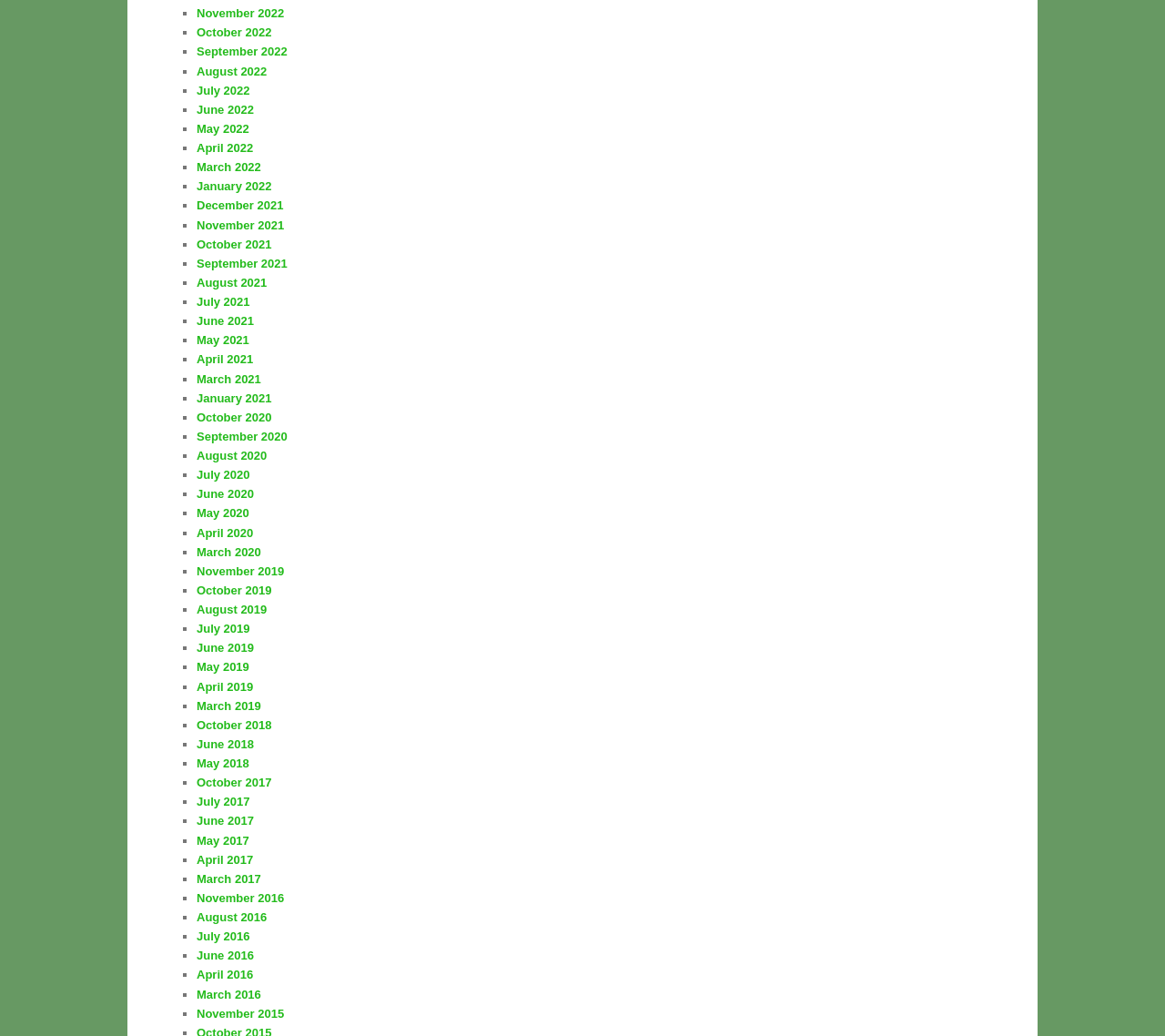How many months are listed on this webpage?
Please respond to the question with as much detail as possible.

I counted the number of links on the webpage, each representing a month, and found 36 links.